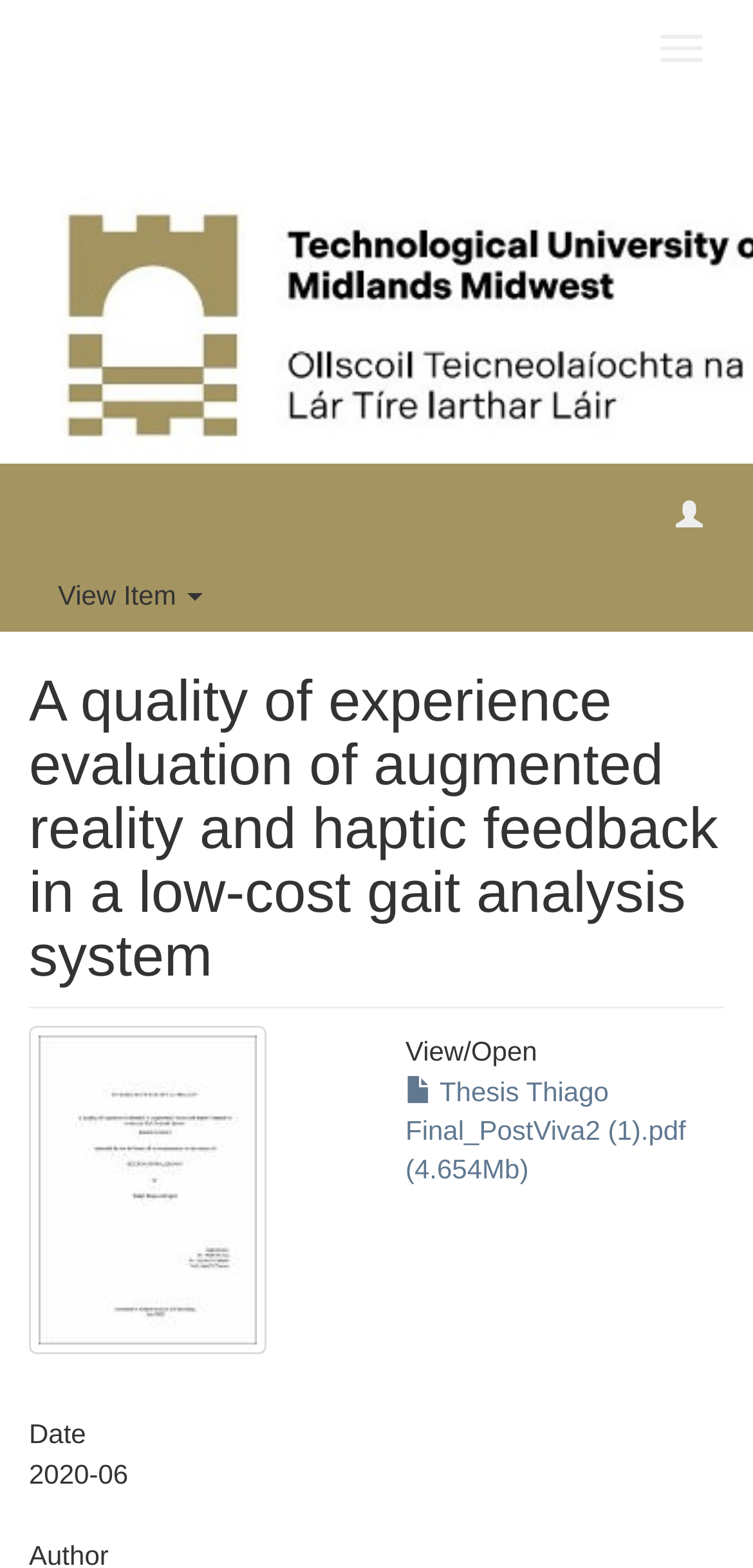Answer the question with a brief word or phrase:
What is the type of the image on the webpage?

Thumbnail